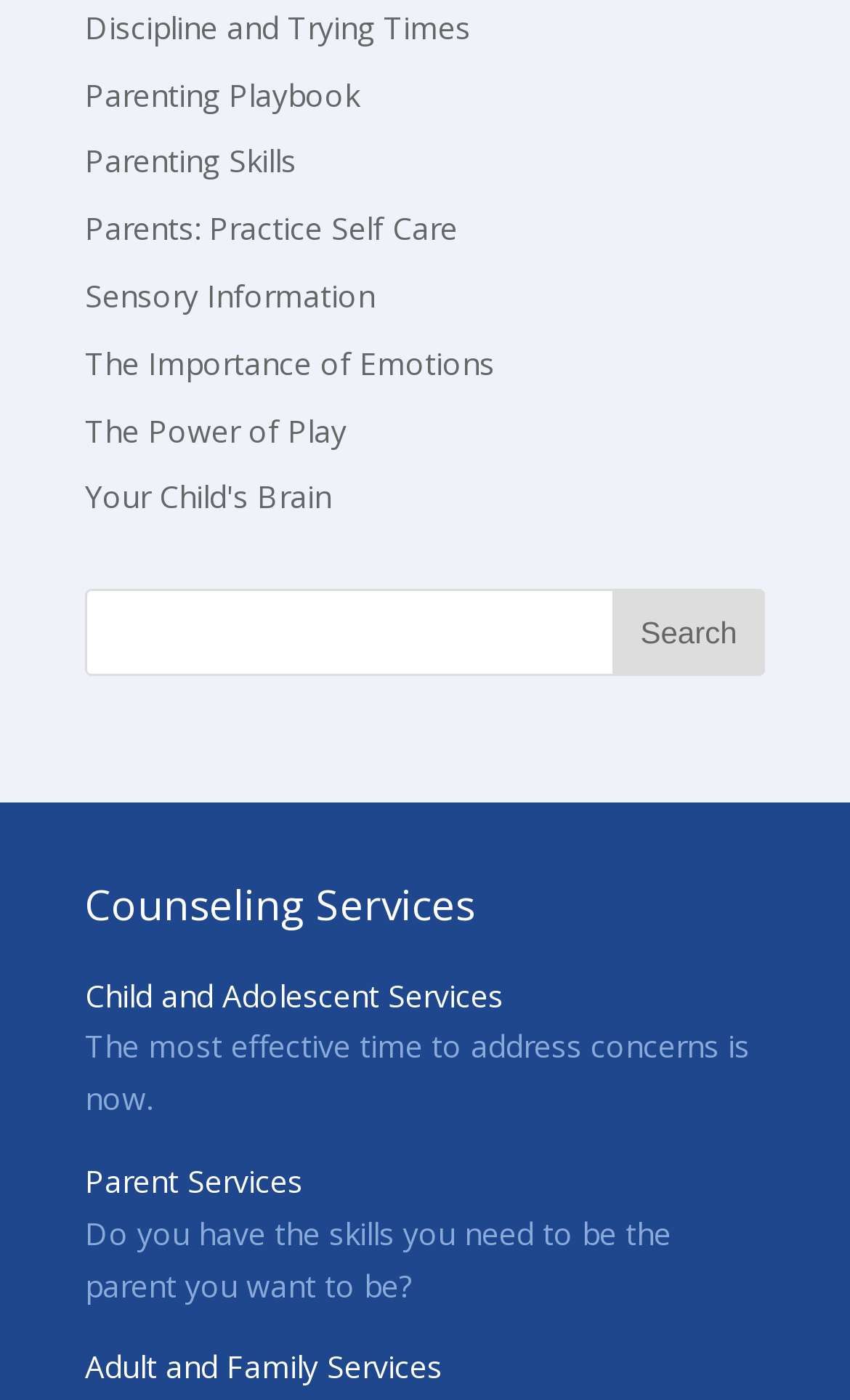Answer in one word or a short phrase: 
How many links are there above the search bar?

9